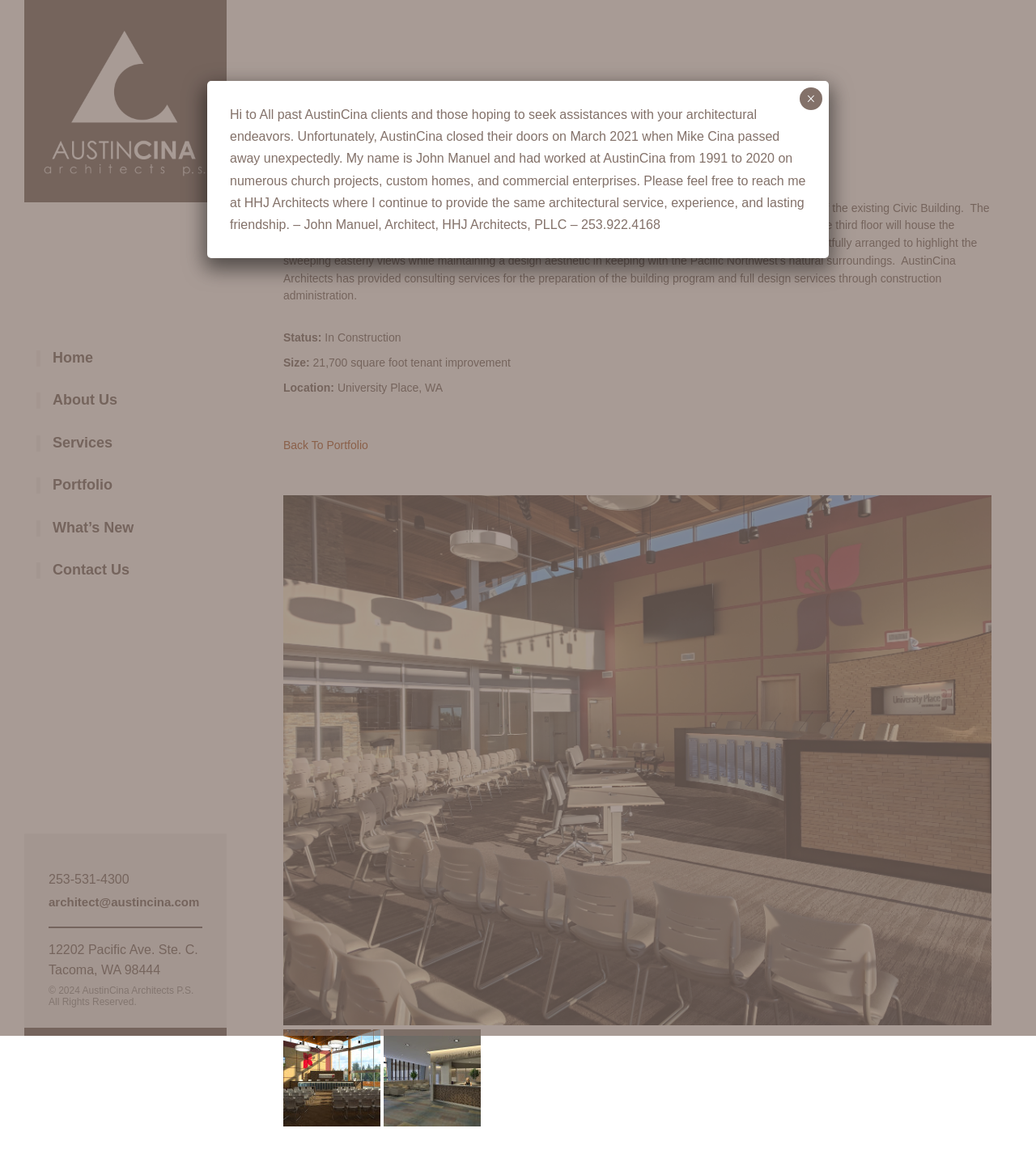Find the bounding box coordinates of the element's region that should be clicked in order to follow the given instruction: "Visit Twitter". The coordinates should consist of four float numbers between 0 and 1, i.e., [left, top, right, bottom].

None